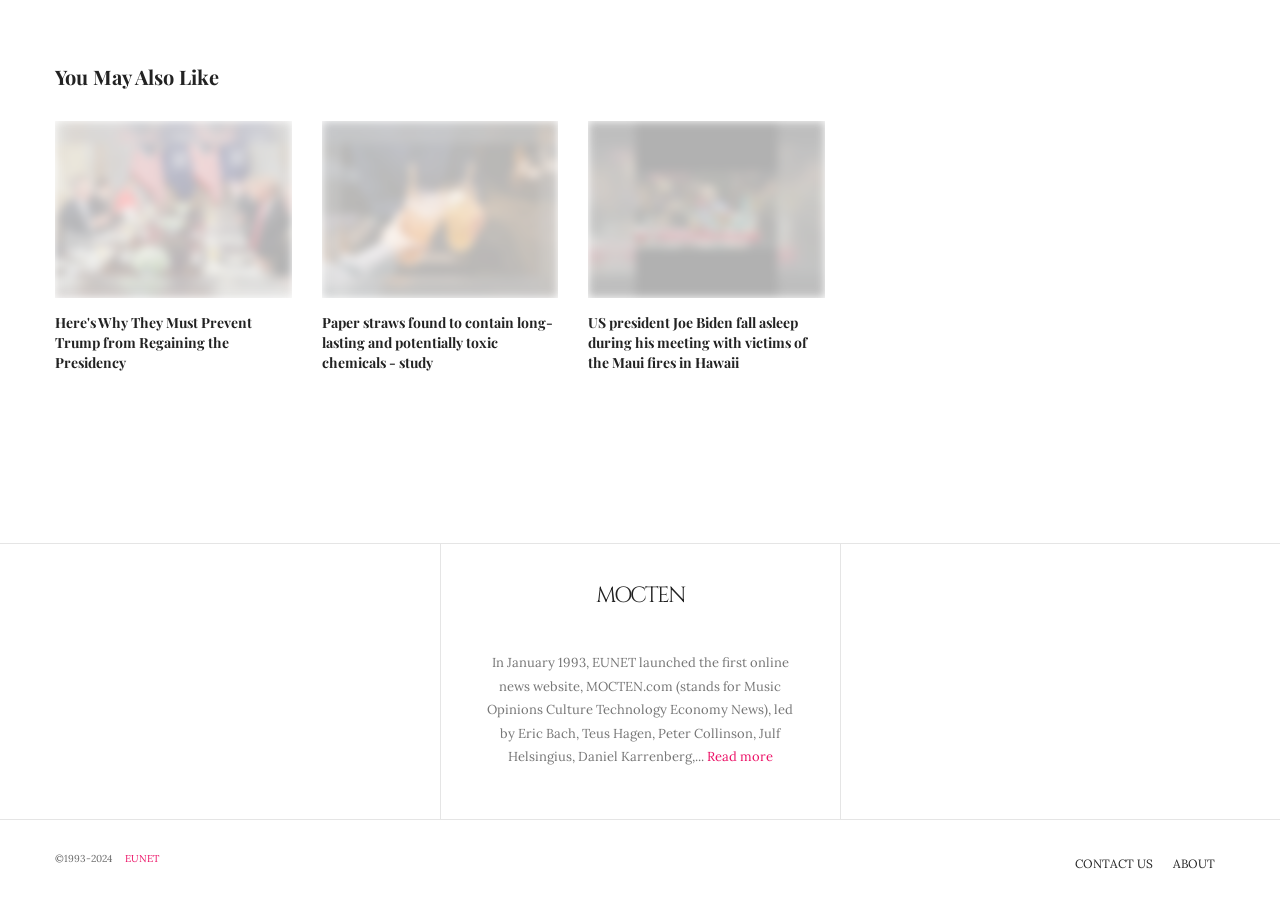What is the purpose of the 'Read more' link?
Provide a one-word or short-phrase answer based on the image.

To read more about MOCTEN